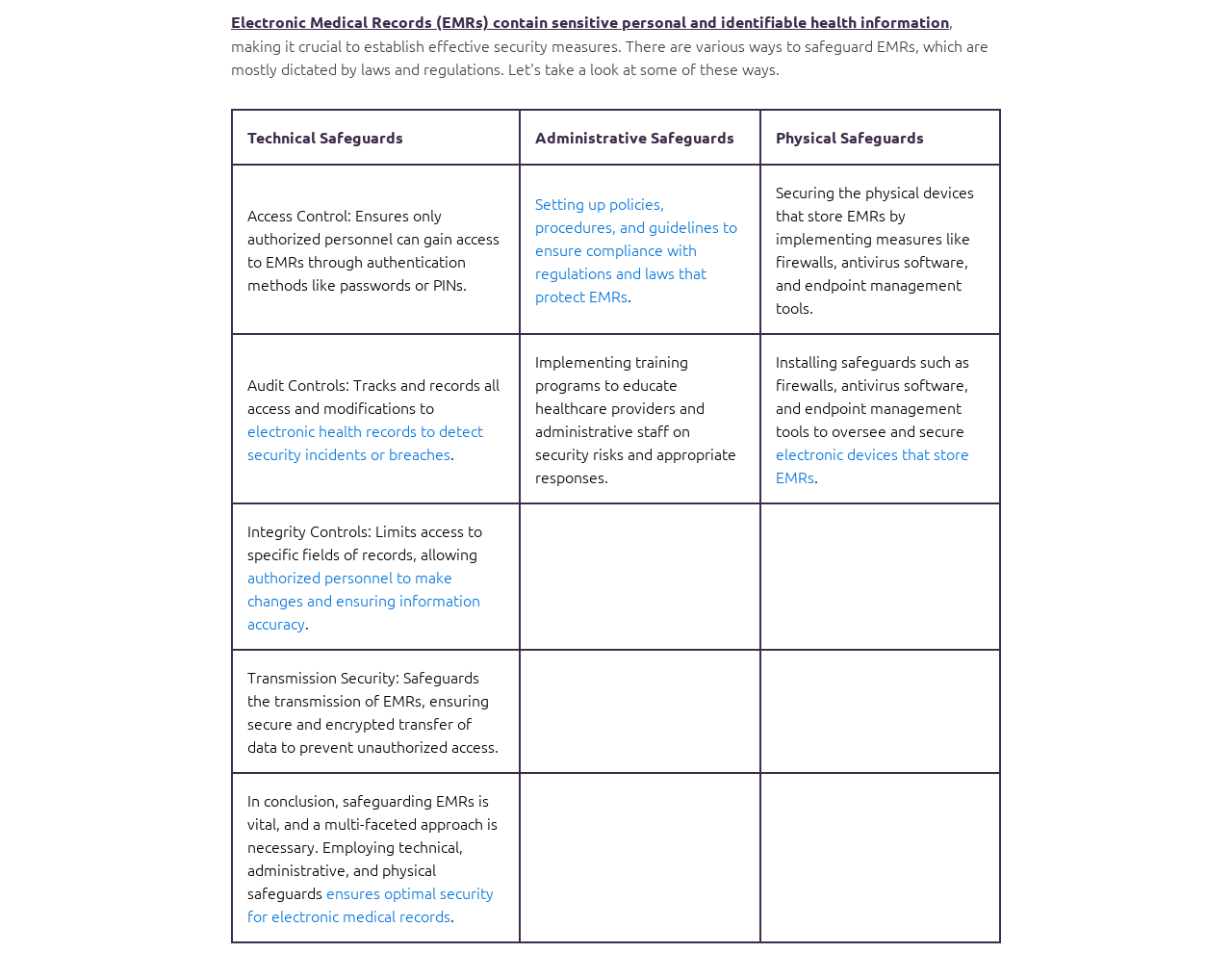Identify the bounding box for the described UI element: "electronic devices that store EMRs".

[0.63, 0.465, 0.787, 0.511]